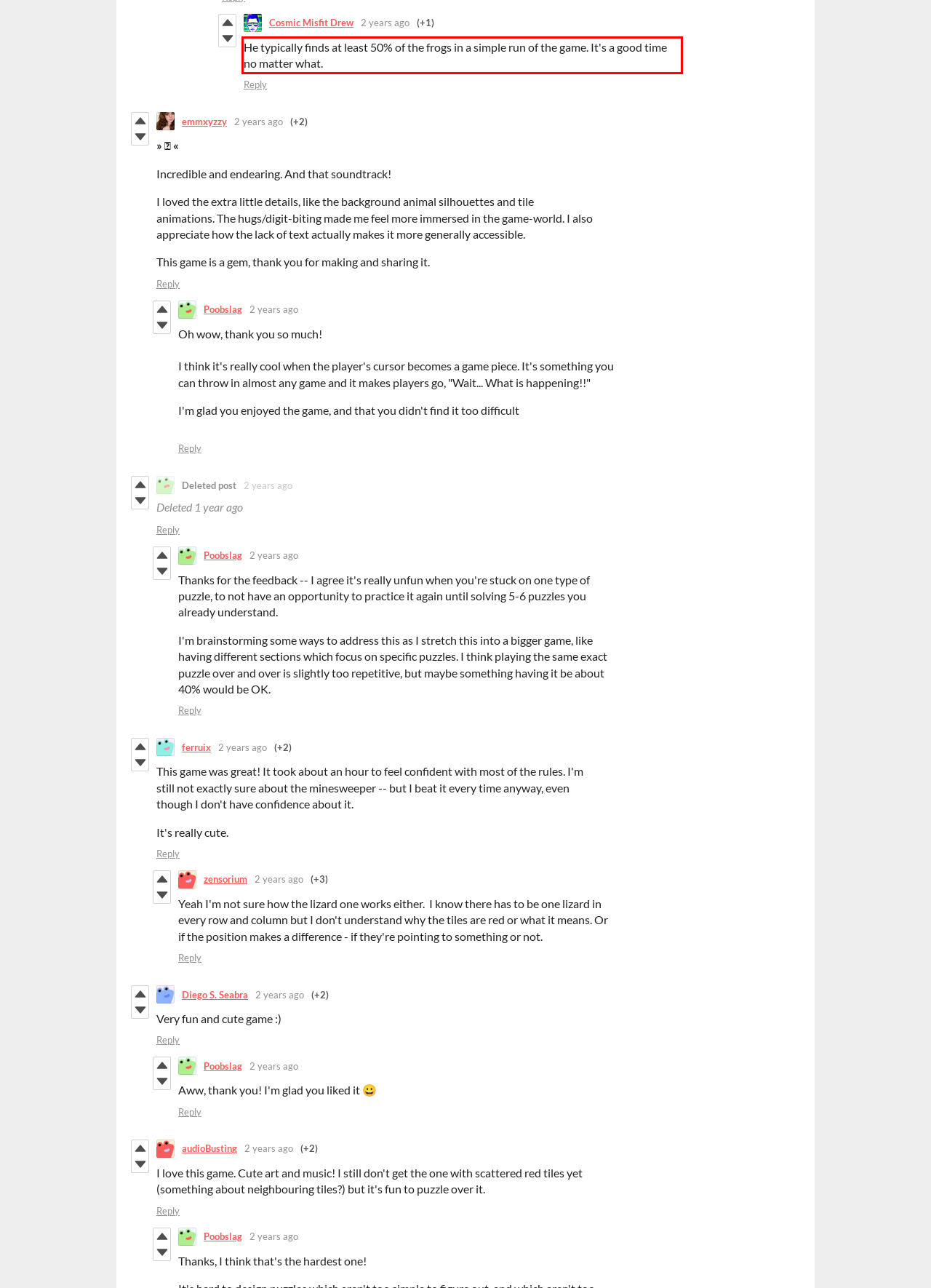From the provided screenshot, extract the text content that is enclosed within the red bounding box.

He typically finds at least 50% of the frogs in a simple run of the game. It's a good time no matter what.